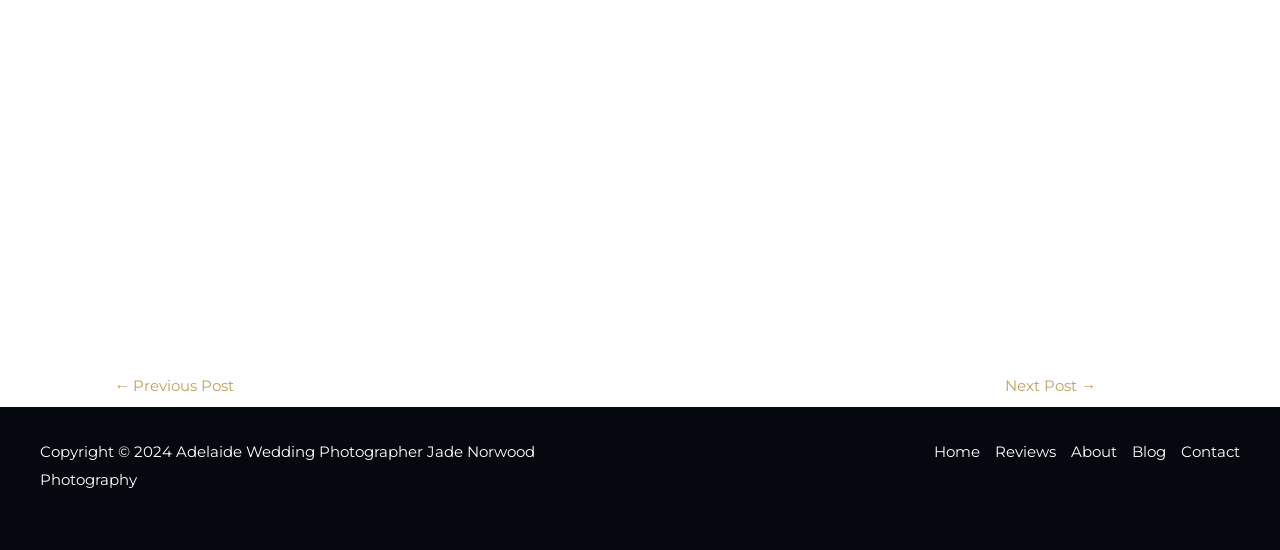Please analyze the image and give a detailed answer to the question:
What is the last link in the site navigation?

The site navigation section has links to 'Home', 'Reviews', 'About', 'Blog', and 'Contact'. The last link in this section is 'Contact'.